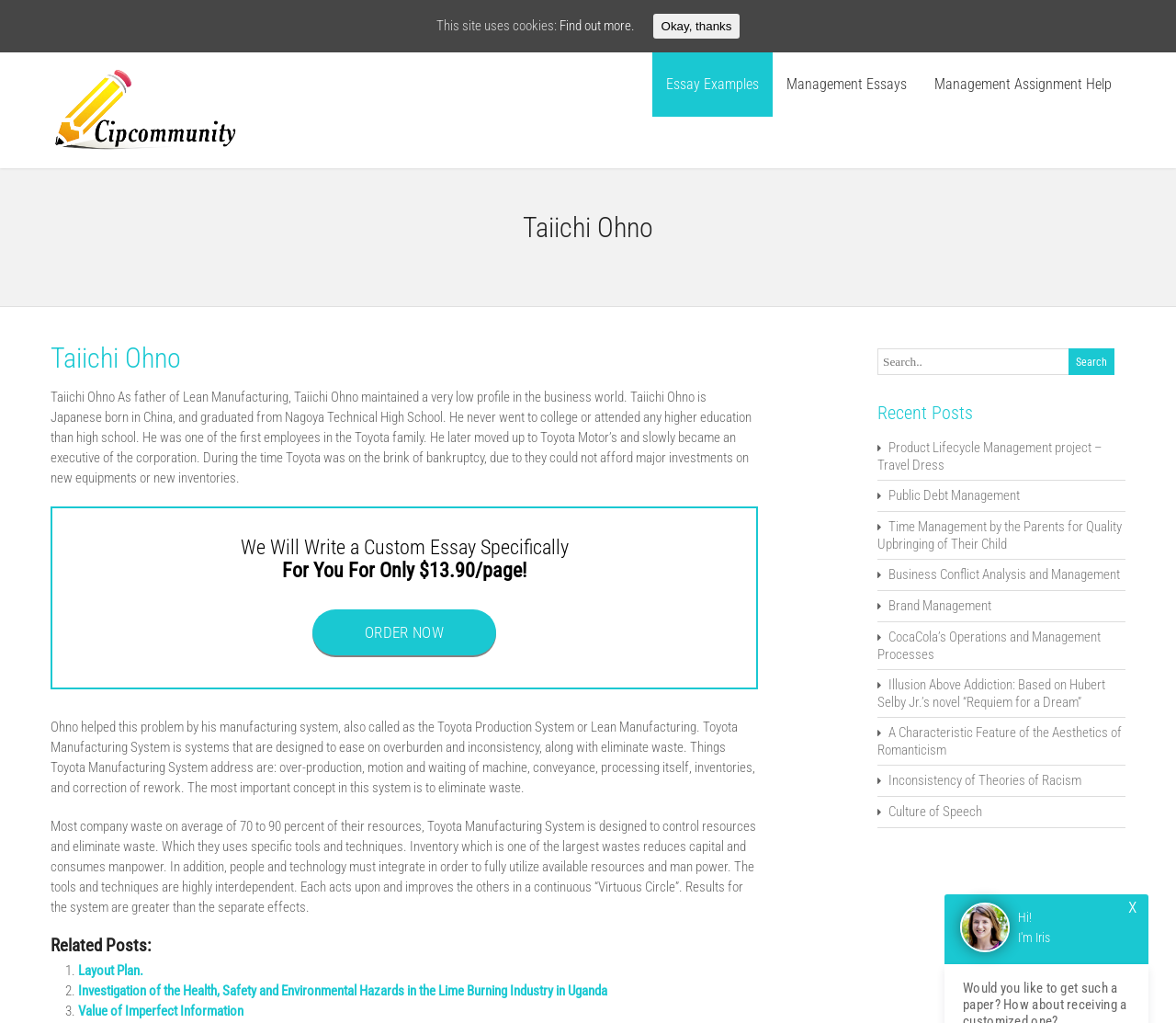How many related posts are listed?
Please answer the question with a detailed response using the information from the screenshot.

The webpage lists three related posts, which are 'Layout Plan.', 'Investigation of the Health, Safety and Environmental Hazards in the Lime Burning Industry in Uganda', and 'Value of Imperfect Information'.